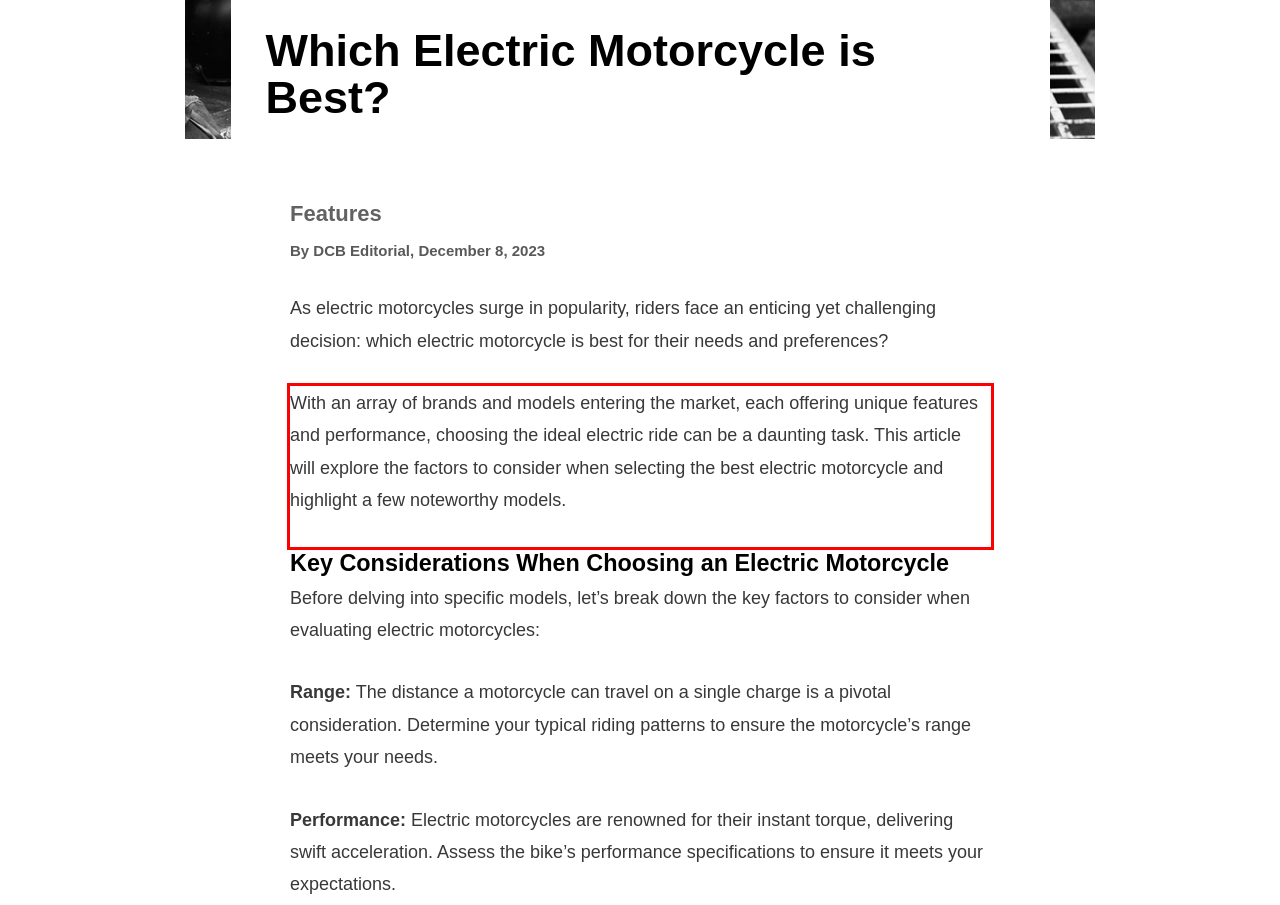Review the webpage screenshot provided, and perform OCR to extract the text from the red bounding box.

With an array of brands and models entering the market, each offering unique features and performance, choosing the ideal electric ride can be a daunting task. This article will explore the factors to consider when selecting the best electric motorcycle and highlight a few noteworthy models.